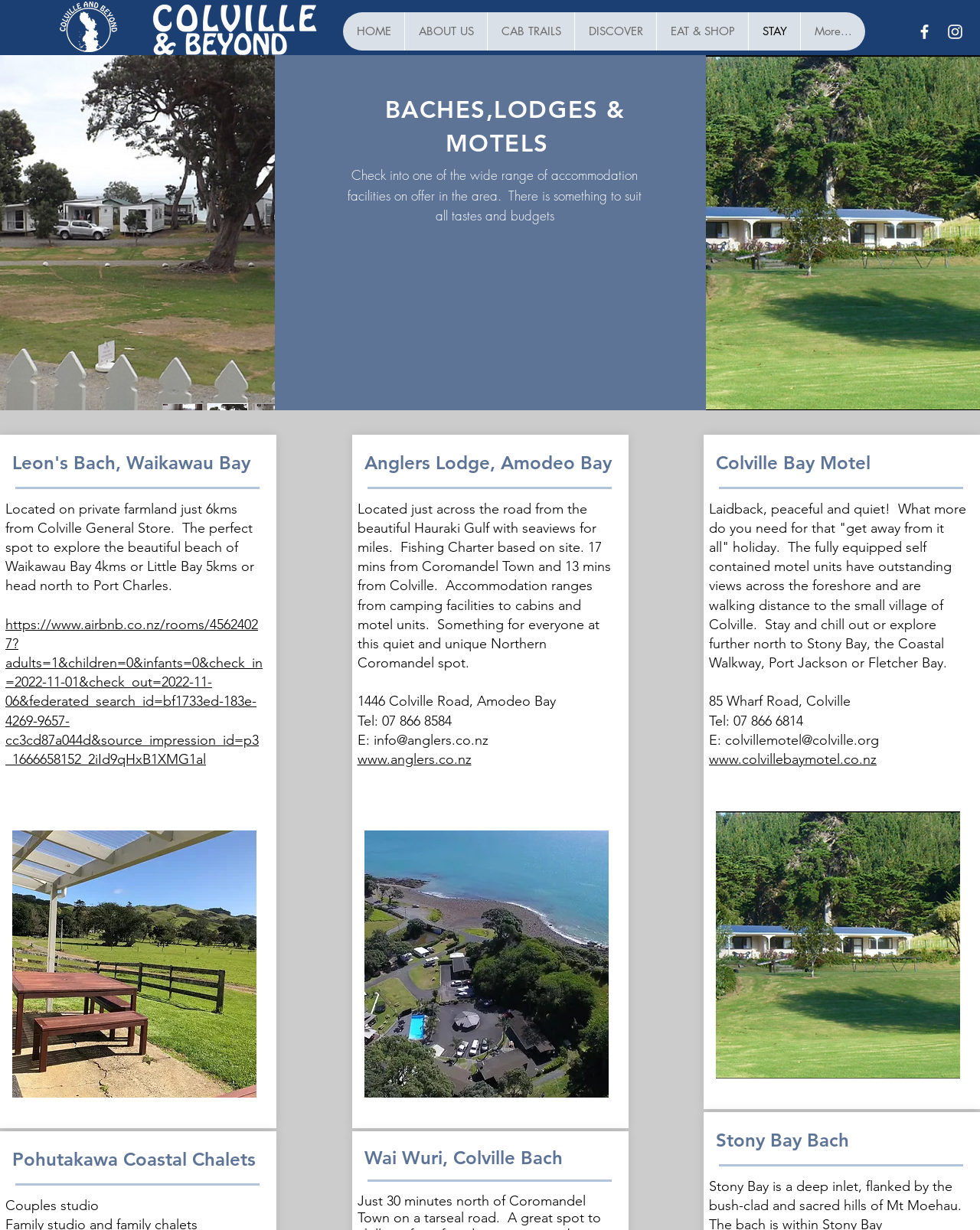Can you specify the bounding box coordinates for the region that should be clicked to fulfill this instruction: "Visit Anglers Lodge, Amodeo Bay website".

[0.364, 0.61, 0.481, 0.624]